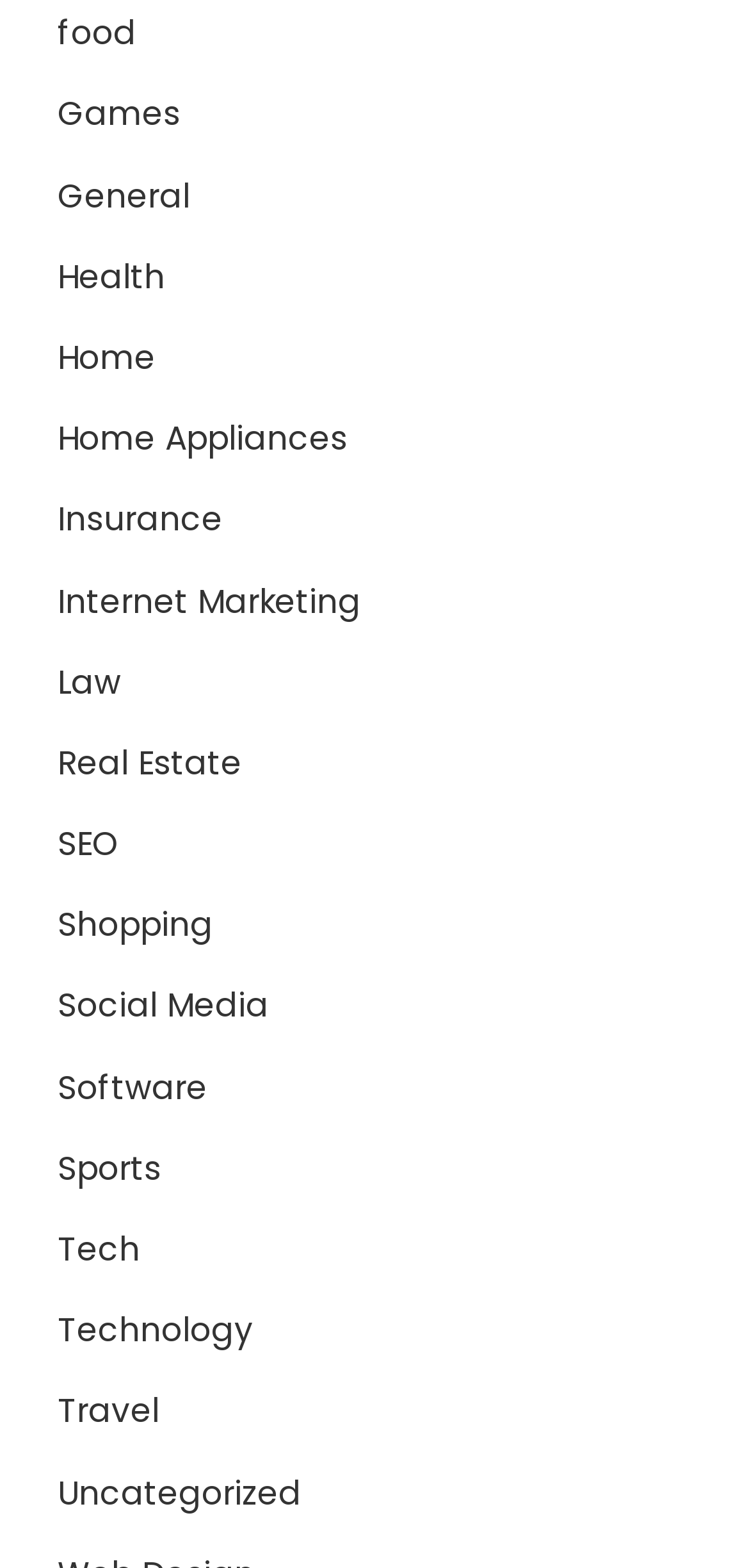Use a single word or phrase to respond to the question:
What is the first category?

food